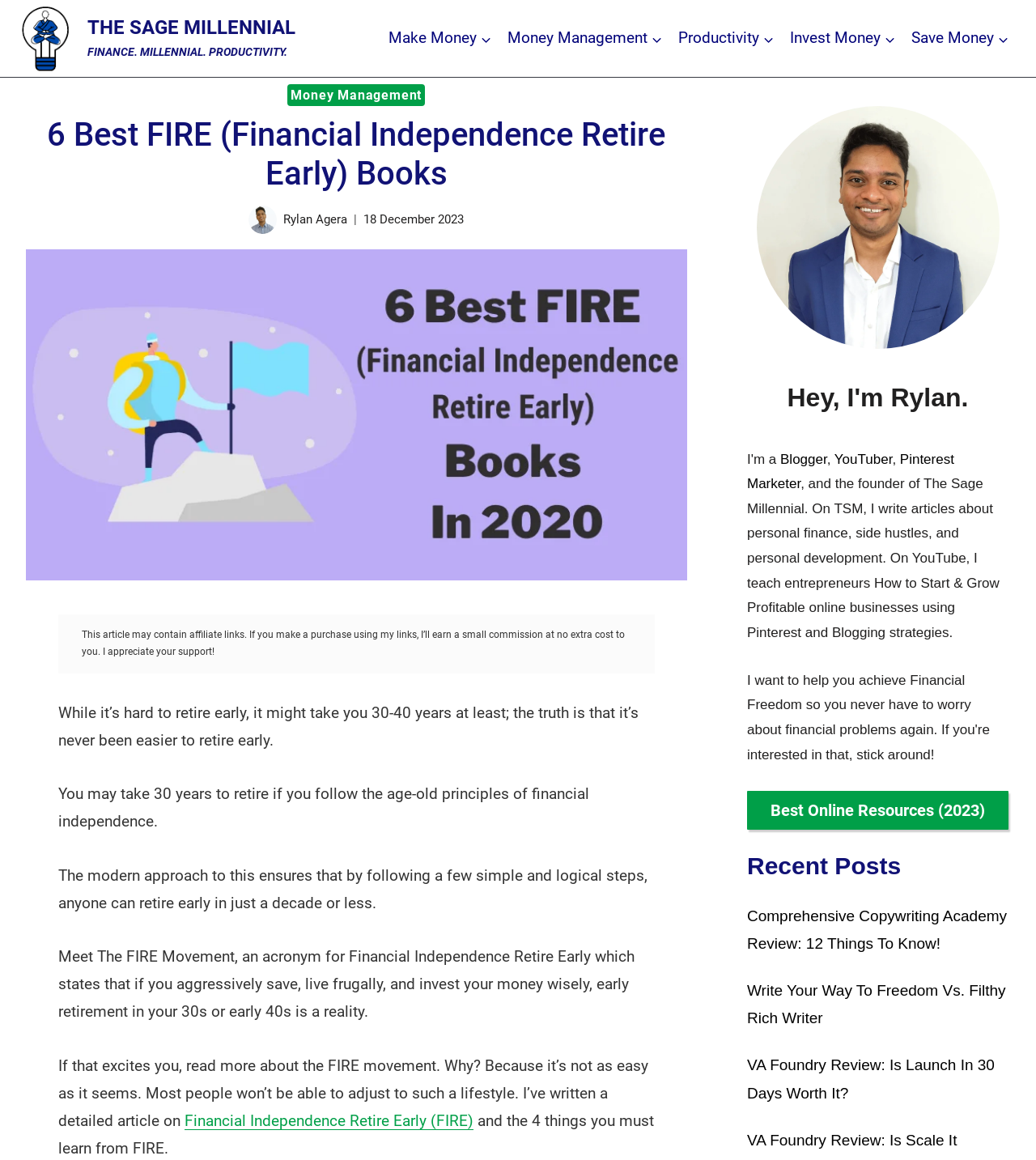Refer to the image and offer a detailed explanation in response to the question: What is the topic of the article?

I determined the answer by reading the heading '6 Best FIRE (Financial Independence Retire Early) Books' and the text 'Meet The FIRE Movement, an acronym for Financial Independence Retire Early...' which suggests that the topic of the article is the FIRE Movement.